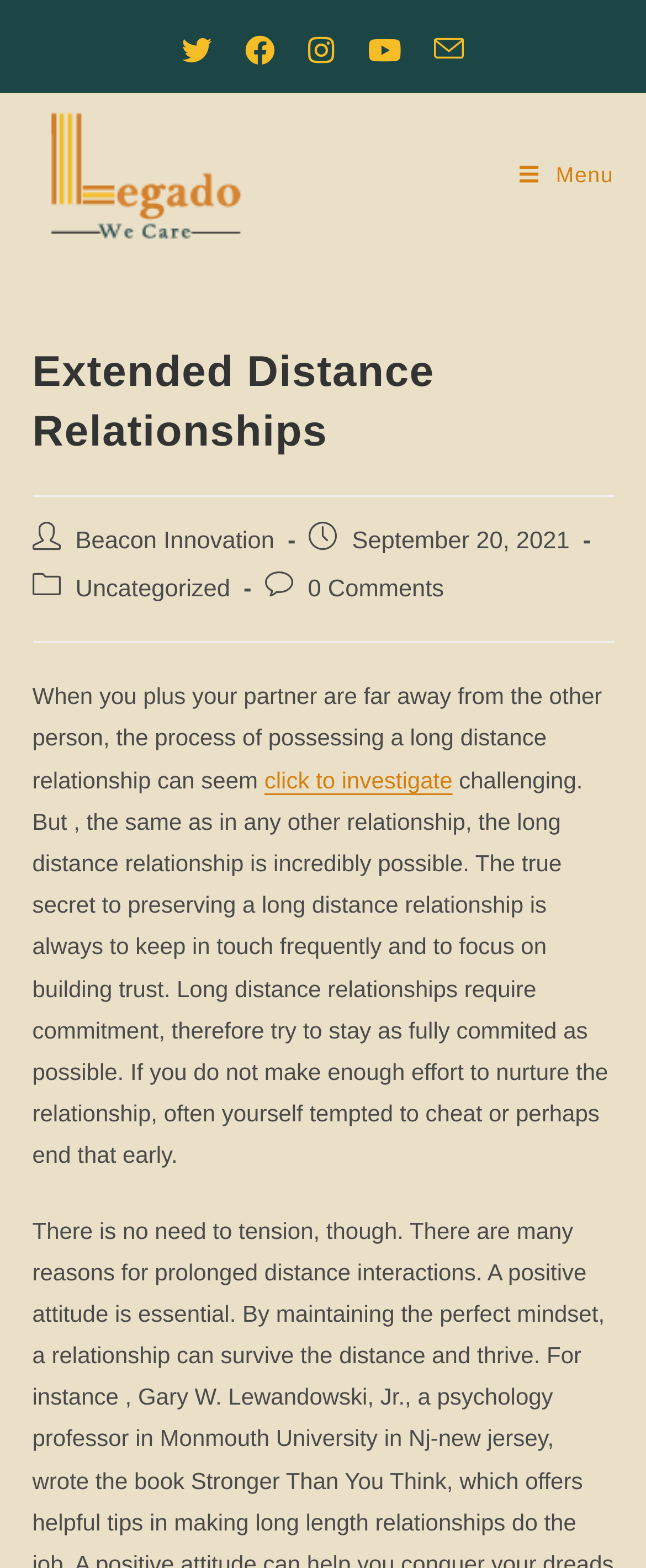When was the post published?
Please give a detailed and elaborate explanation in response to the question.

I found the answer by looking at the text 'Post published:' and the date next to it, which is 'September 20, 2021'.